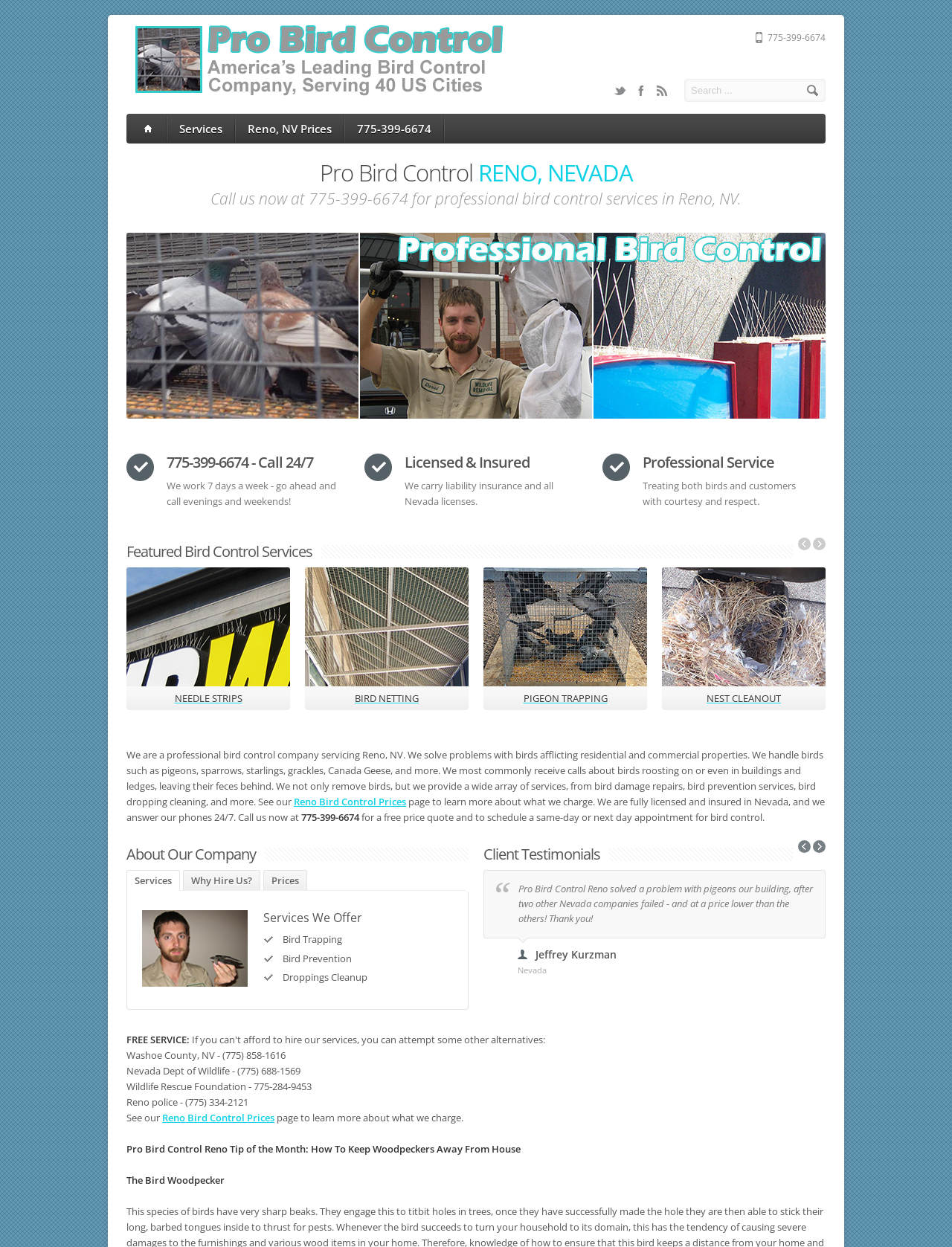Using floating point numbers between 0 and 1, provide the bounding box coordinates in the format (top-left x, top-left y, bottom-right x, bottom-right y). Locate the UI element described here: Reno Bird Control Prices

[0.17, 0.891, 0.288, 0.902]